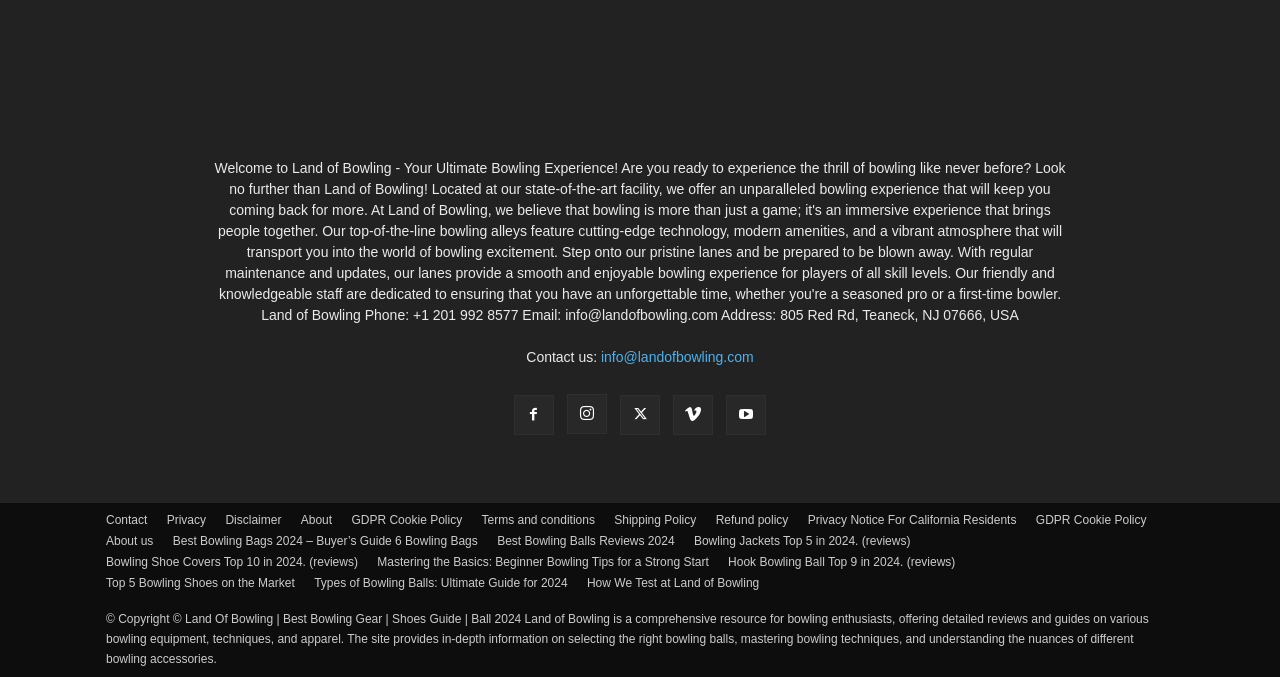Find the bounding box coordinates of the clickable area required to complete the following action: "Click the 'Contact' link".

[0.083, 0.754, 0.115, 0.781]